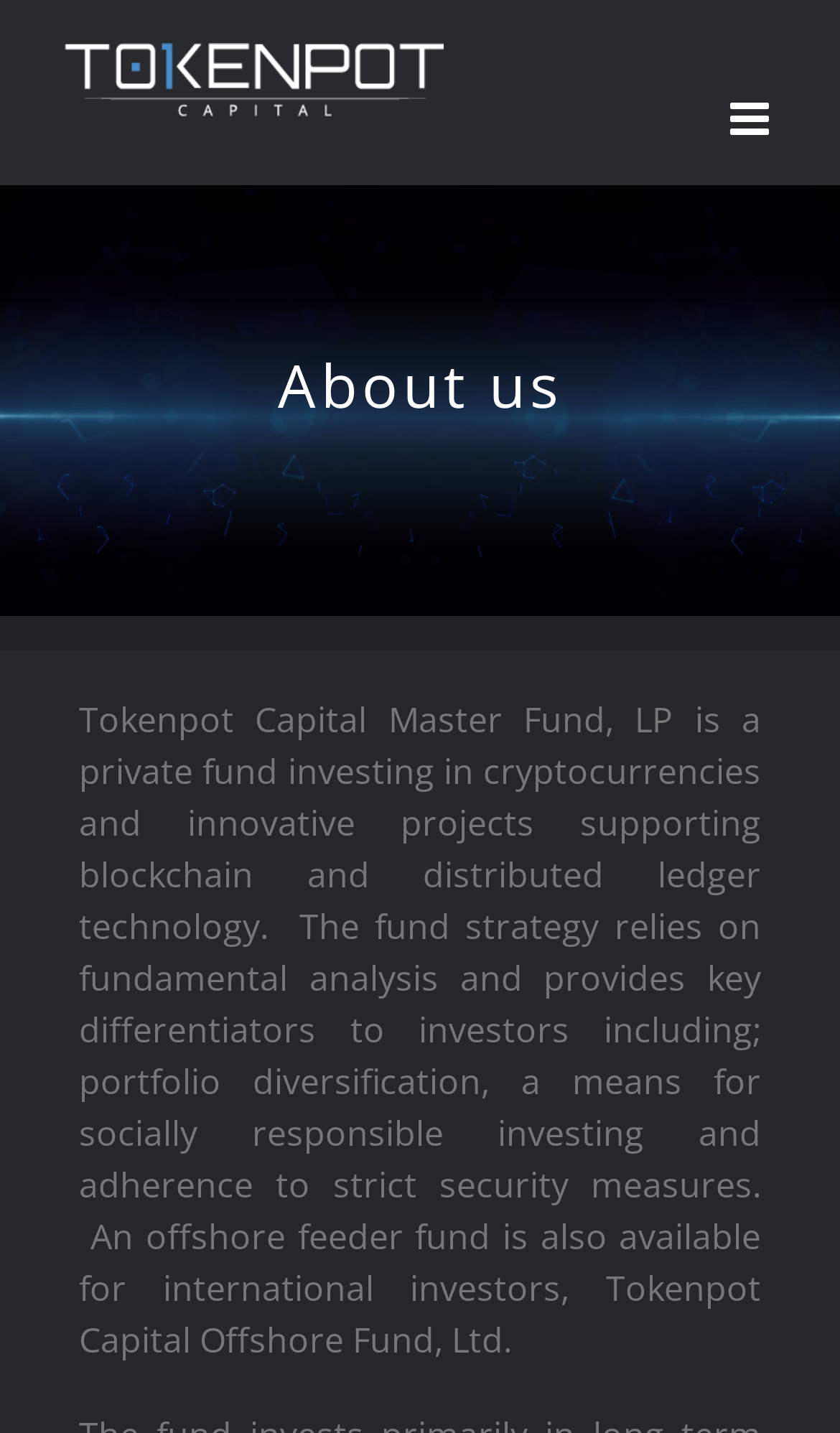Using the provided element description, identify the bounding box coordinates as (top-left x, top-left y, bottom-right x, bottom-right y). Ensure all values are between 0 and 1. Description: Go to Top

[0.695, 0.887, 0.808, 0.953]